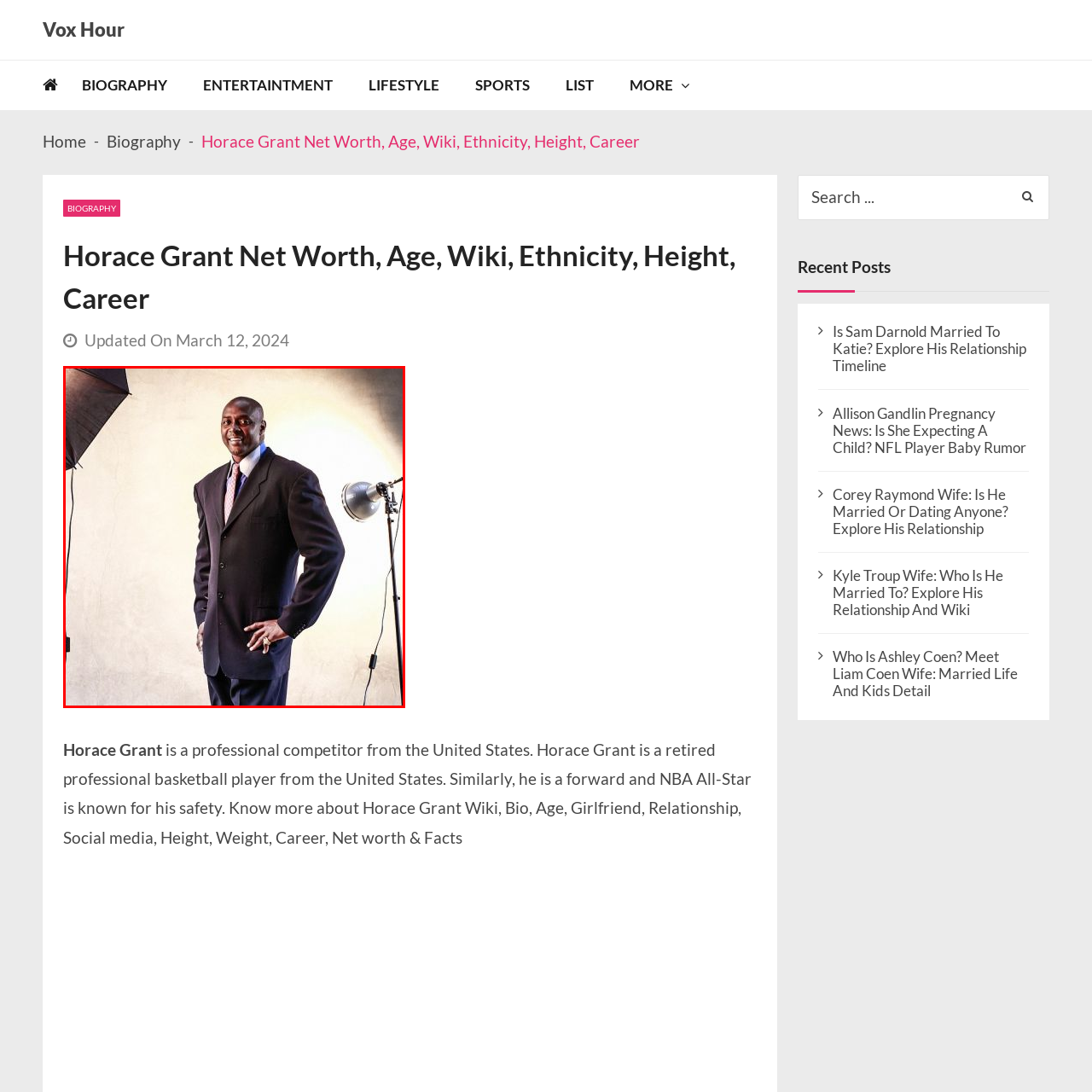Look at the image inside the red box and answer the question with a single word or phrase:
What is the setting of the photoshoot?

Studio setting